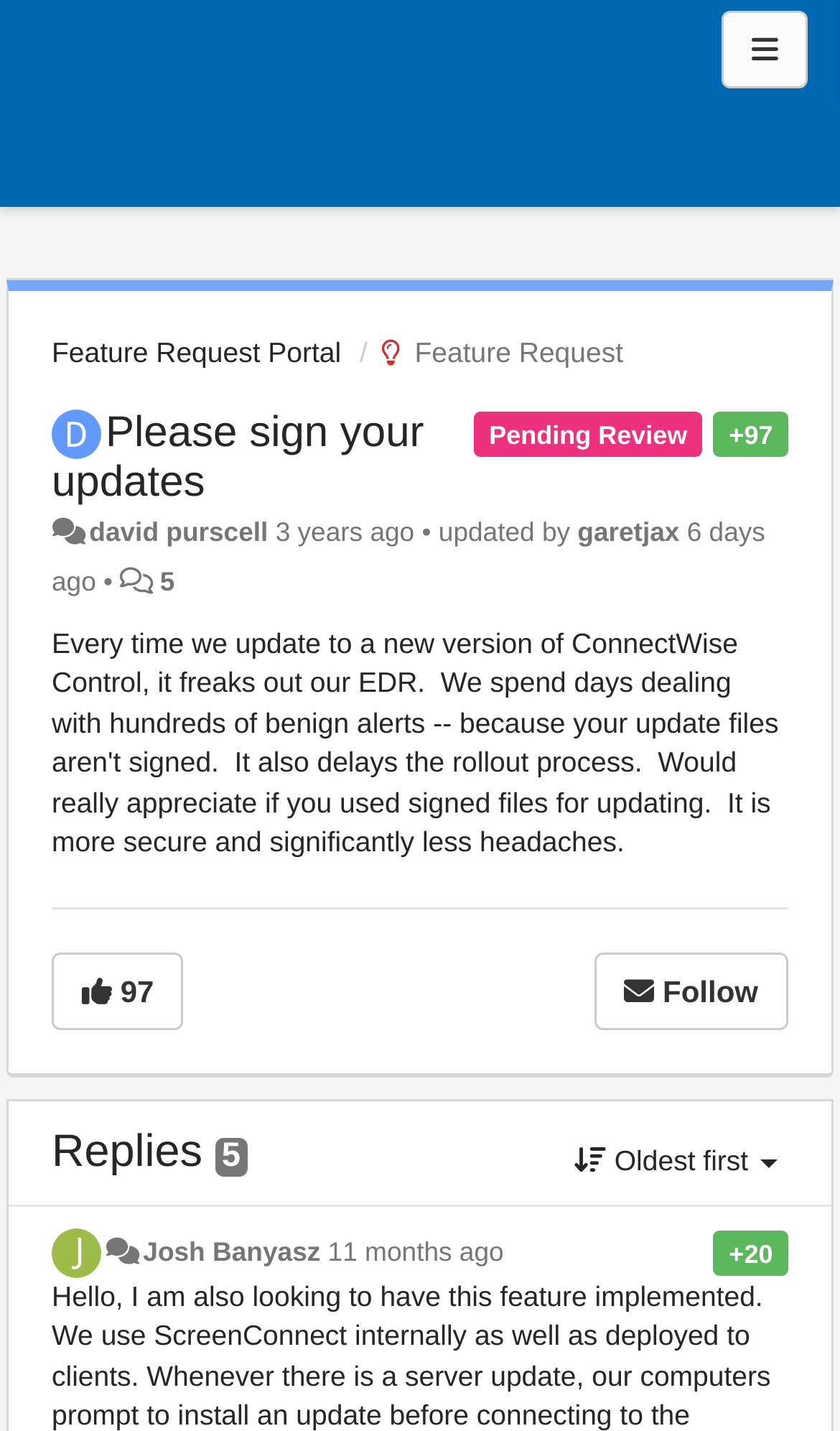Extract the main headline from the webpage and generate its text.

Please sign your updates